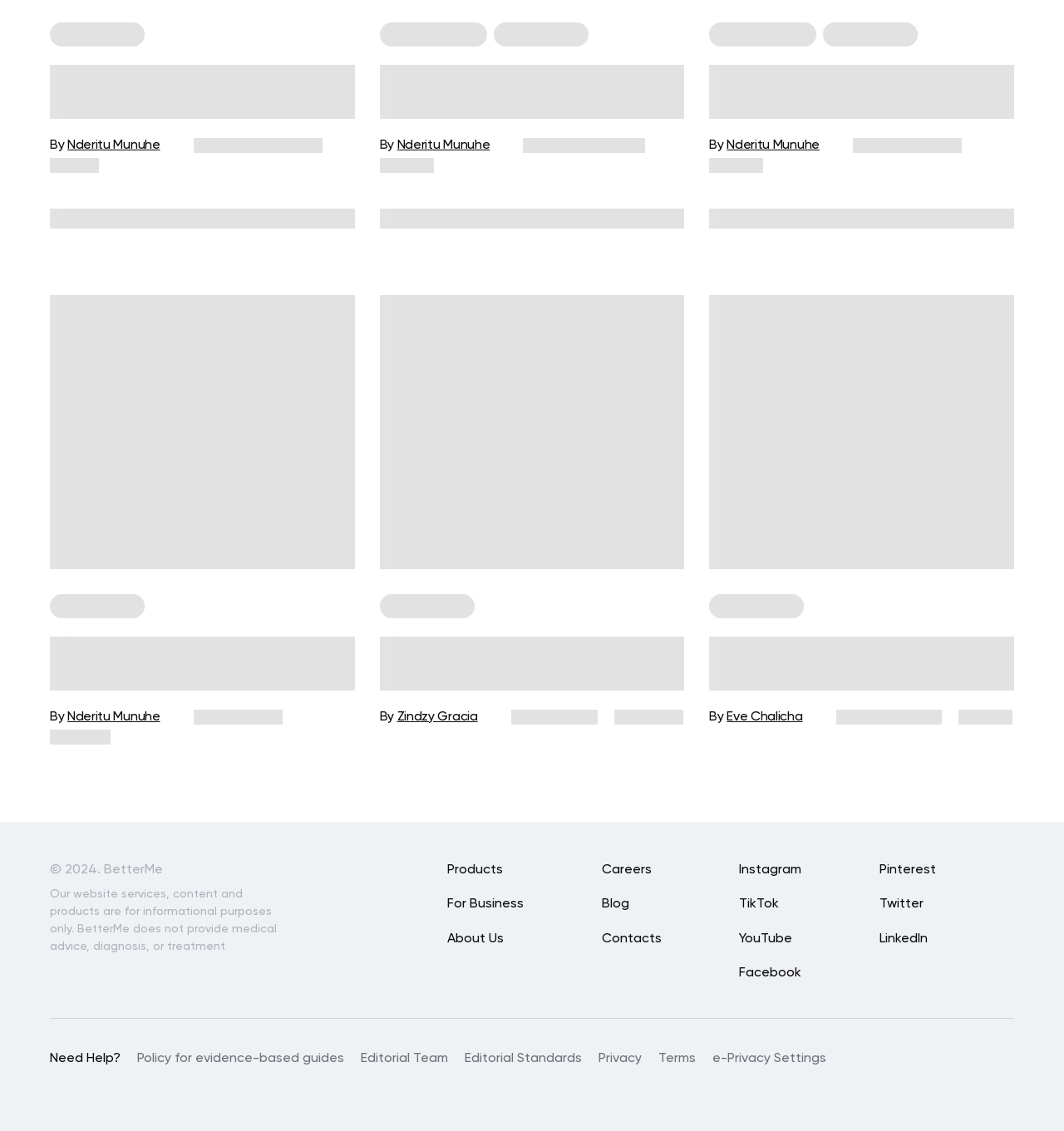Please specify the bounding box coordinates of the region to click in order to perform the following instruction: "Visit the 'Instagram' page".

[0.695, 0.763, 0.753, 0.779]